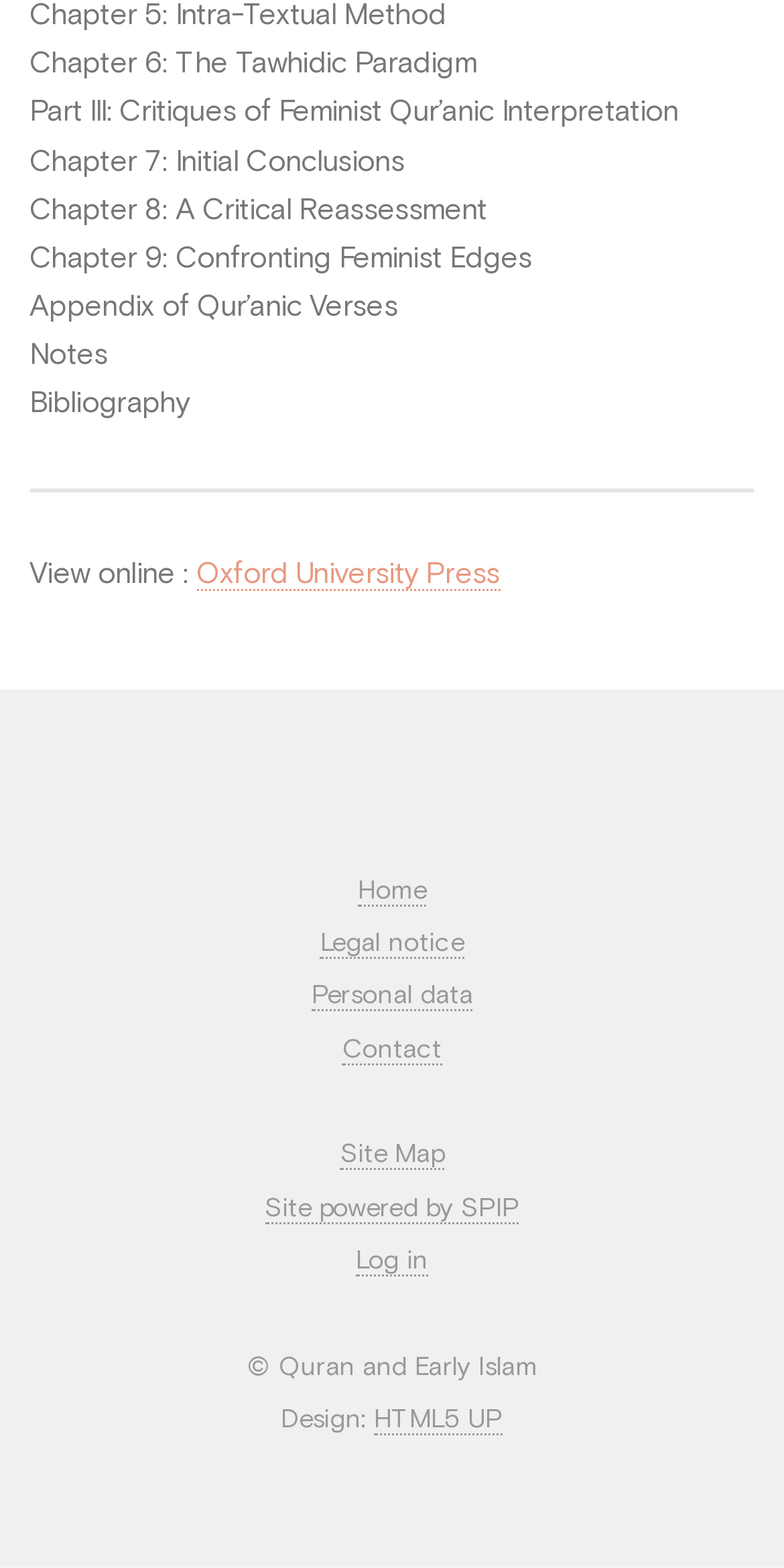Please identify the bounding box coordinates of the area I need to click to accomplish the following instruction: "Visit HTML5 UP".

[0.477, 0.898, 0.642, 0.916]